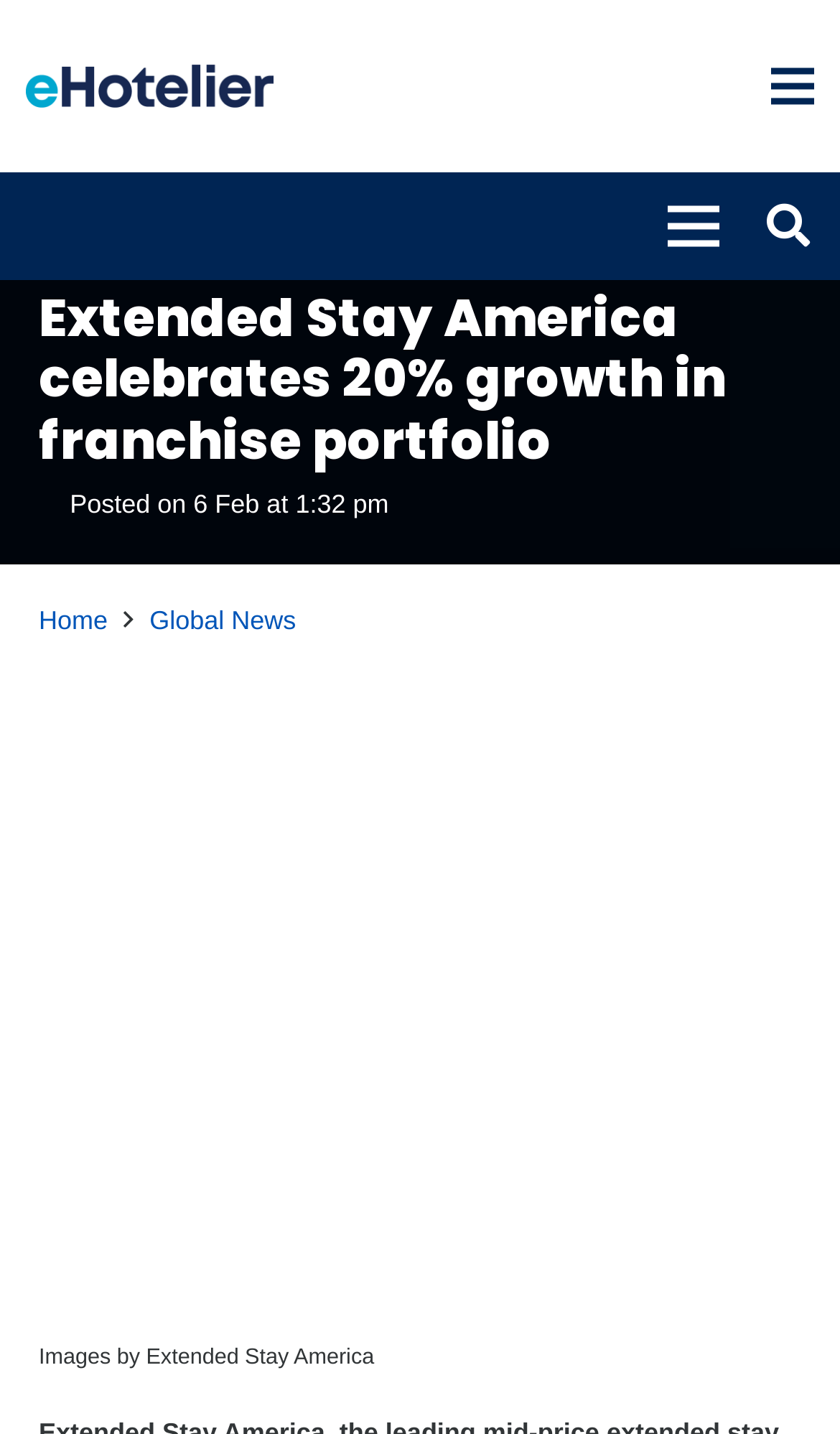Identify the bounding box coordinates for the element that needs to be clicked to fulfill this instruction: "Visit the home page". Provide the coordinates in the format of four float numbers between 0 and 1: [left, top, right, bottom].

[0.046, 0.422, 0.128, 0.443]